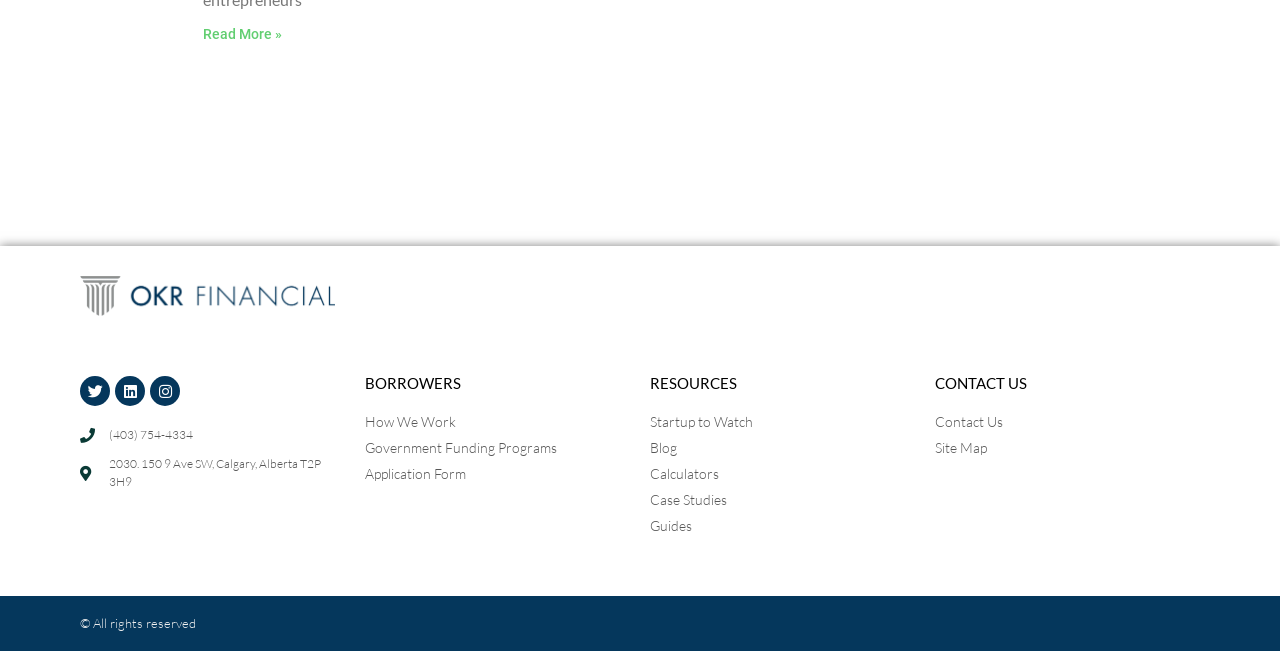Using the information in the image, give a comprehensive answer to the question: 
What is the address of the company?

The address of the company can be found in the bottom left section of the webpage, below the phone number.